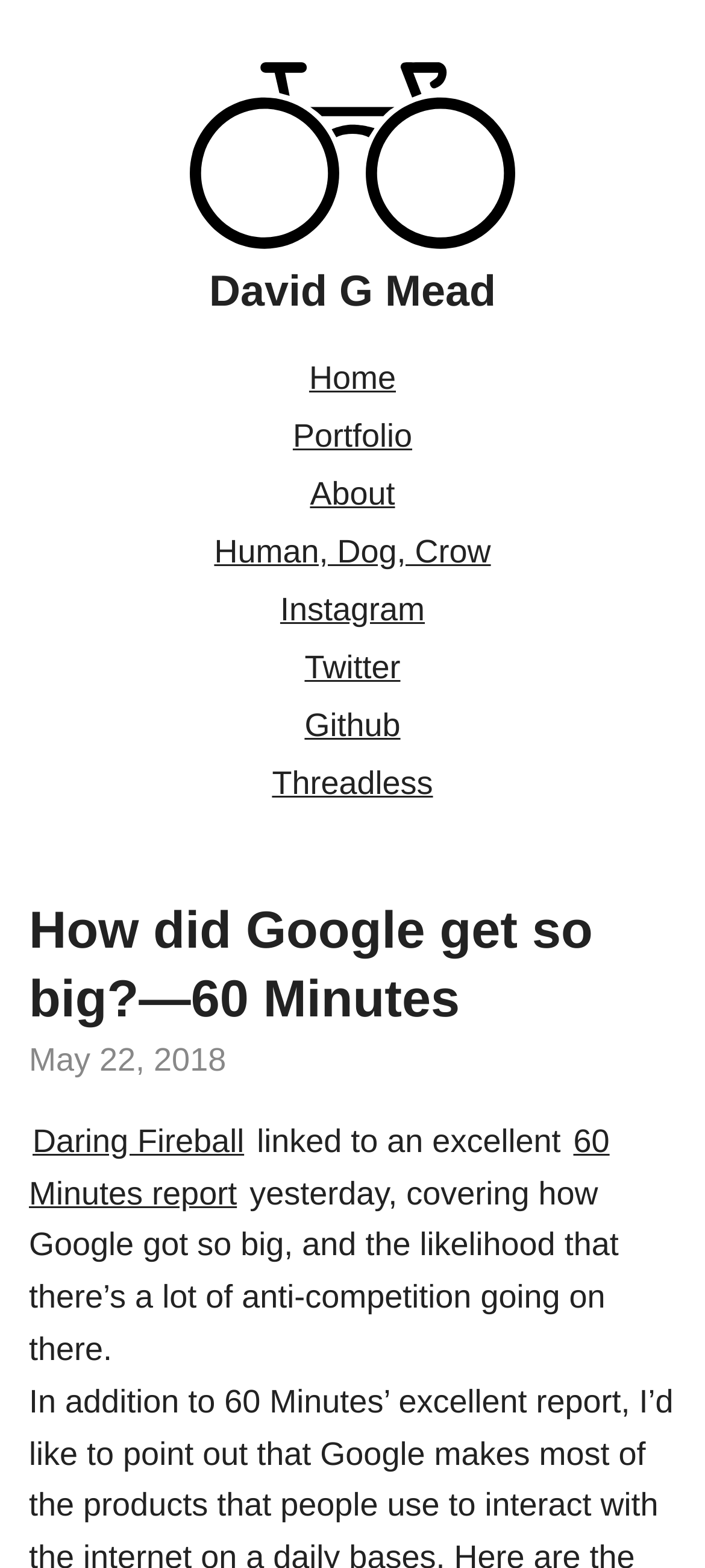Please provide a one-word or phrase answer to the question: 
What is the date of the article?

May 22, 2018